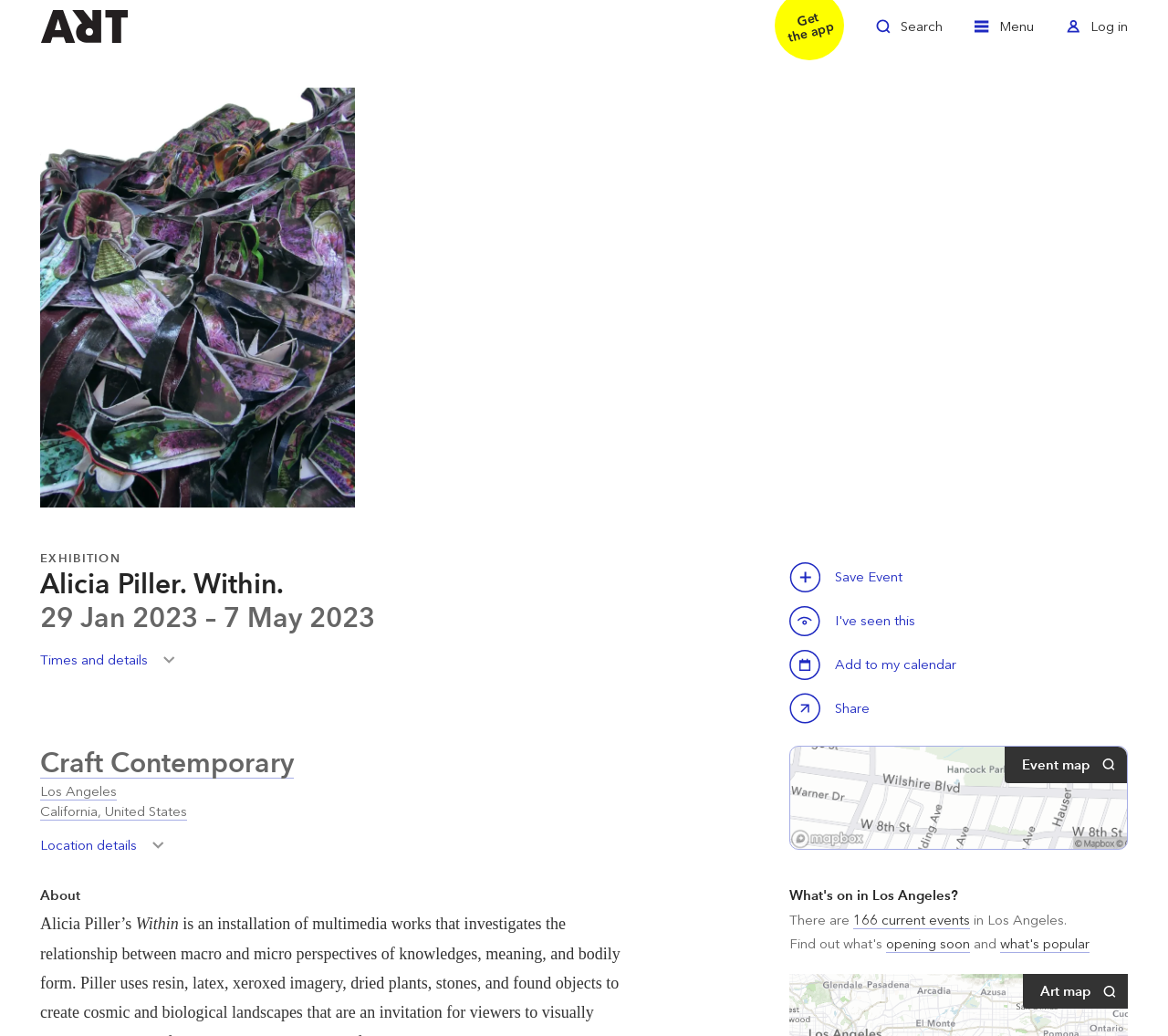What is the name of the exhibition venue?
Provide an in-depth answer to the question, covering all aspects.

The answer can be found in the heading 'Craft Contemporary' which is a part of the exhibition information and indicates the name of the venue where the exhibition is taking place.